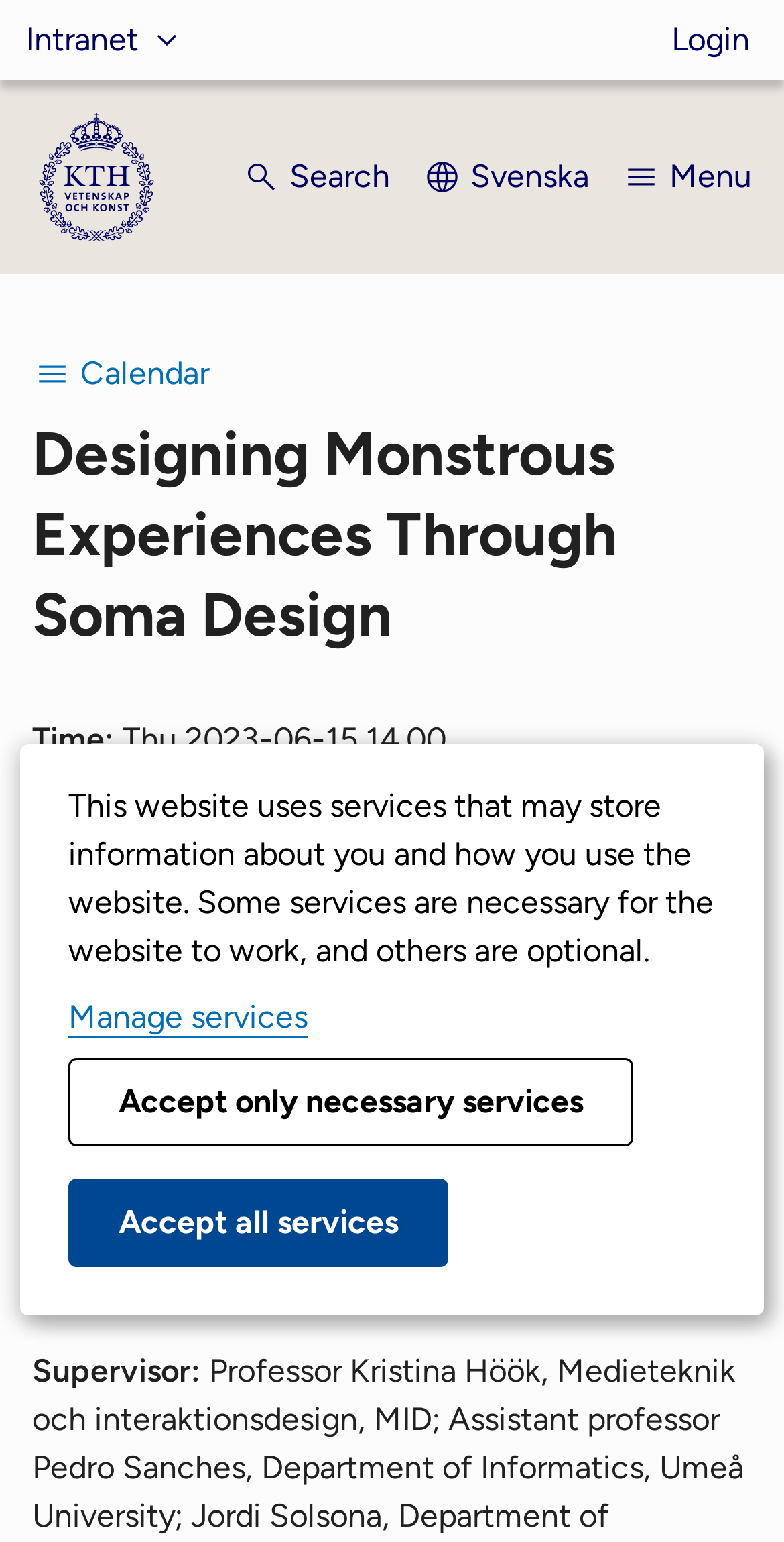Please provide a brief answer to the question using only one word or phrase: 
What is the language of the event?

English